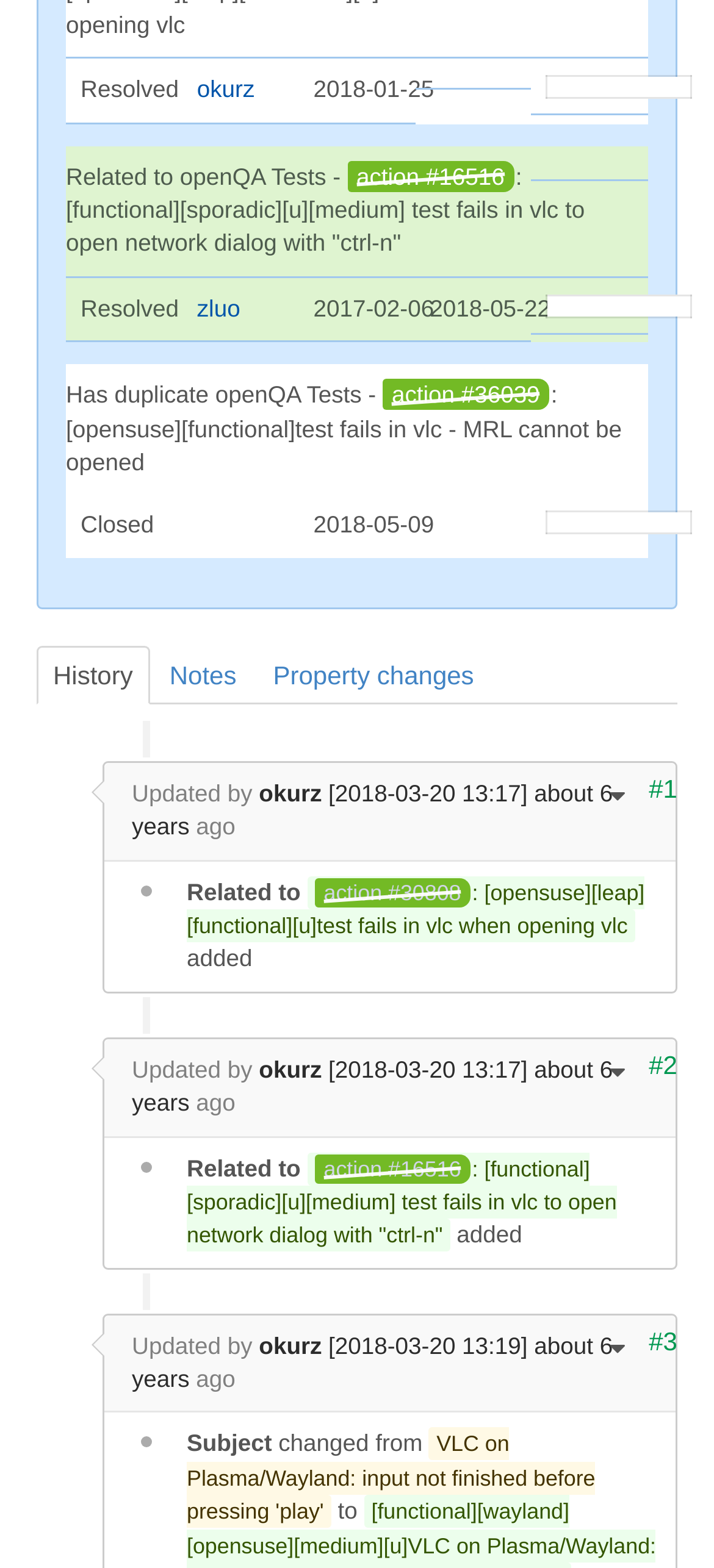Identify the bounding box coordinates of the section to be clicked to complete the task described by the following instruction: "Click on the 'History' link". The coordinates should be four float numbers between 0 and 1, formatted as [left, top, right, bottom].

[0.051, 0.412, 0.209, 0.449]